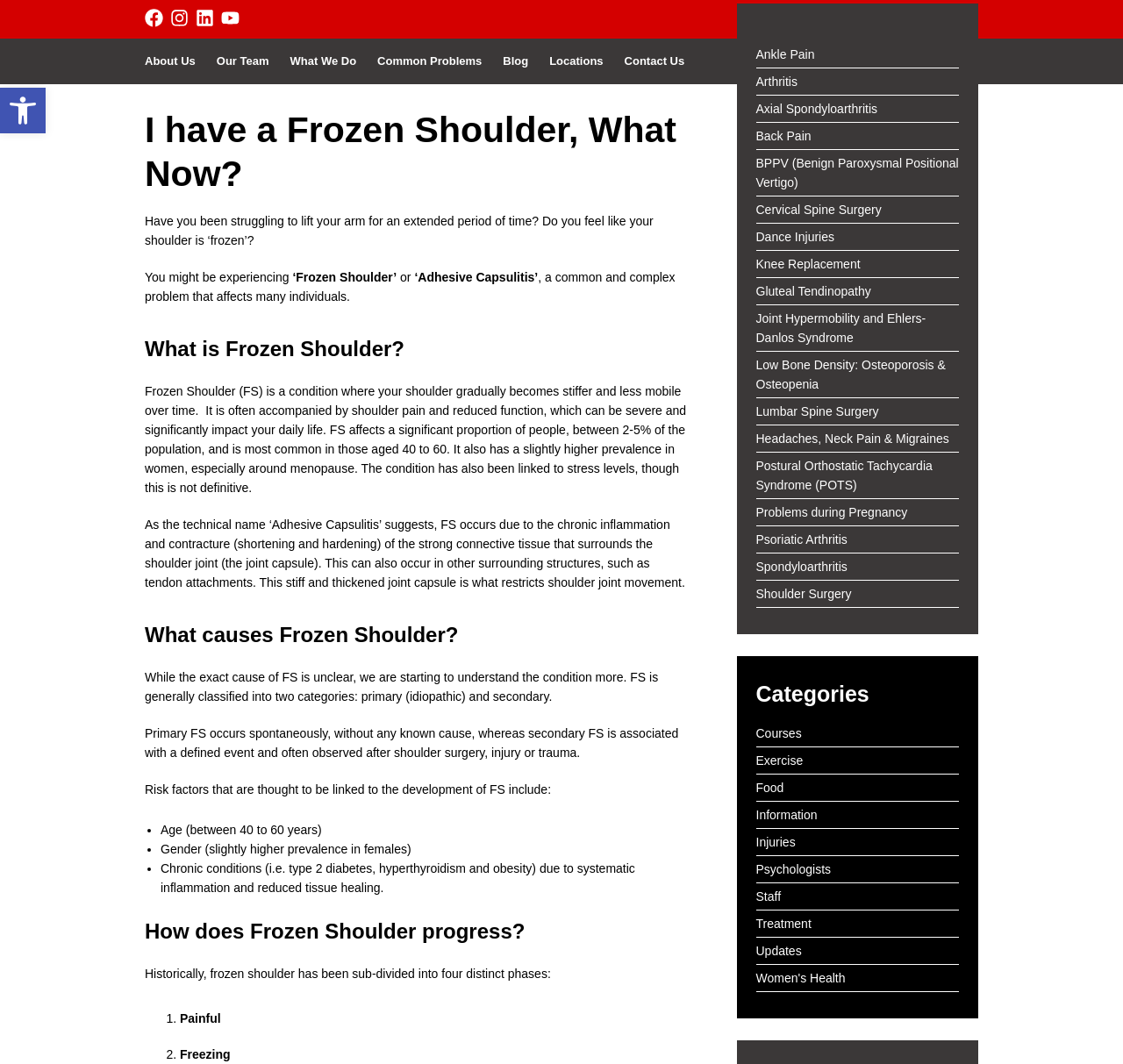Please identify the coordinates of the bounding box that should be clicked to fulfill this instruction: "Follow on social media".

None